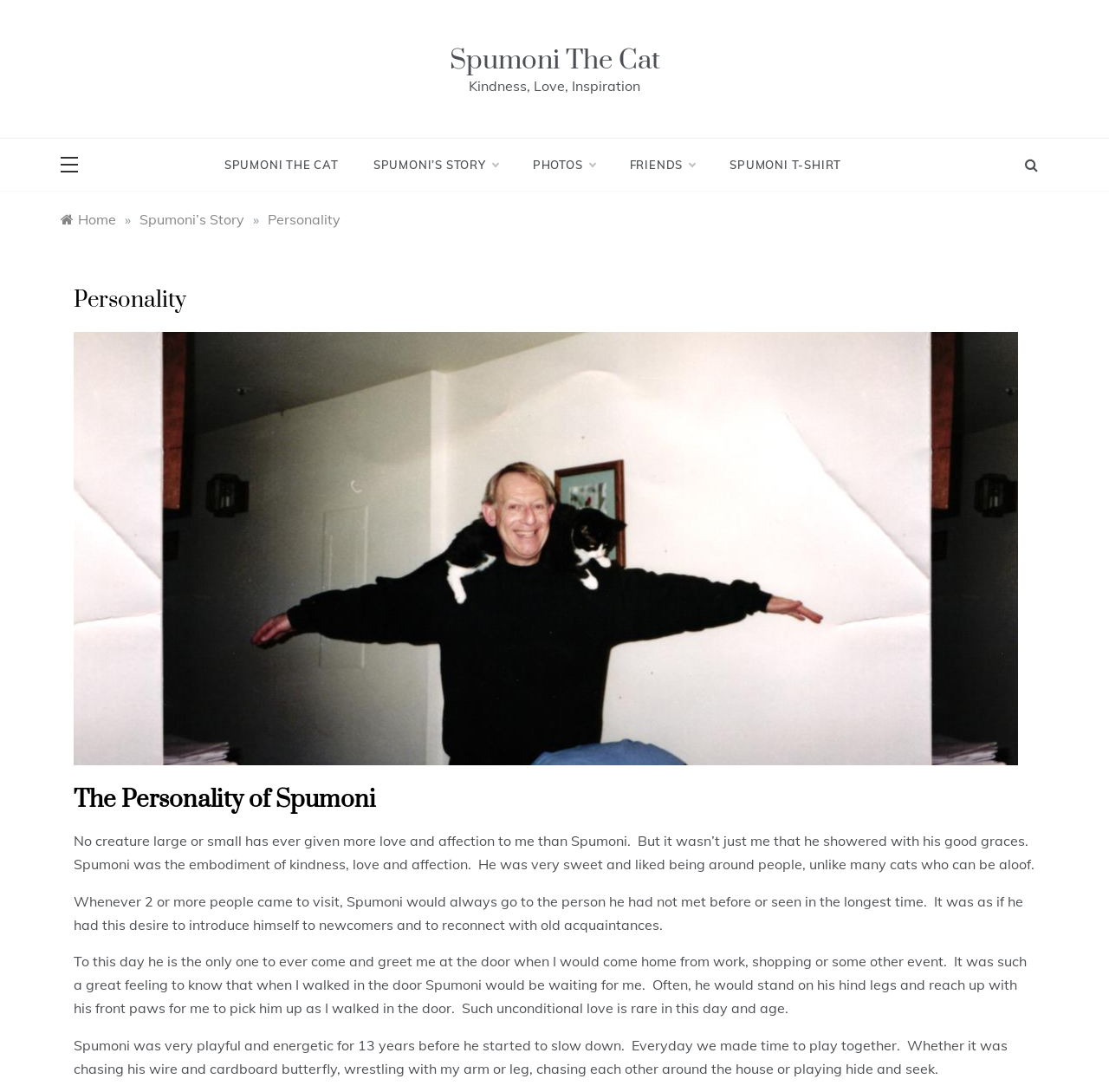Determine the bounding box coordinates of the element that should be clicked to execute the following command: "Click on the 'SPUMONI T-SHIRT' link".

[0.642, 0.127, 0.759, 0.175]